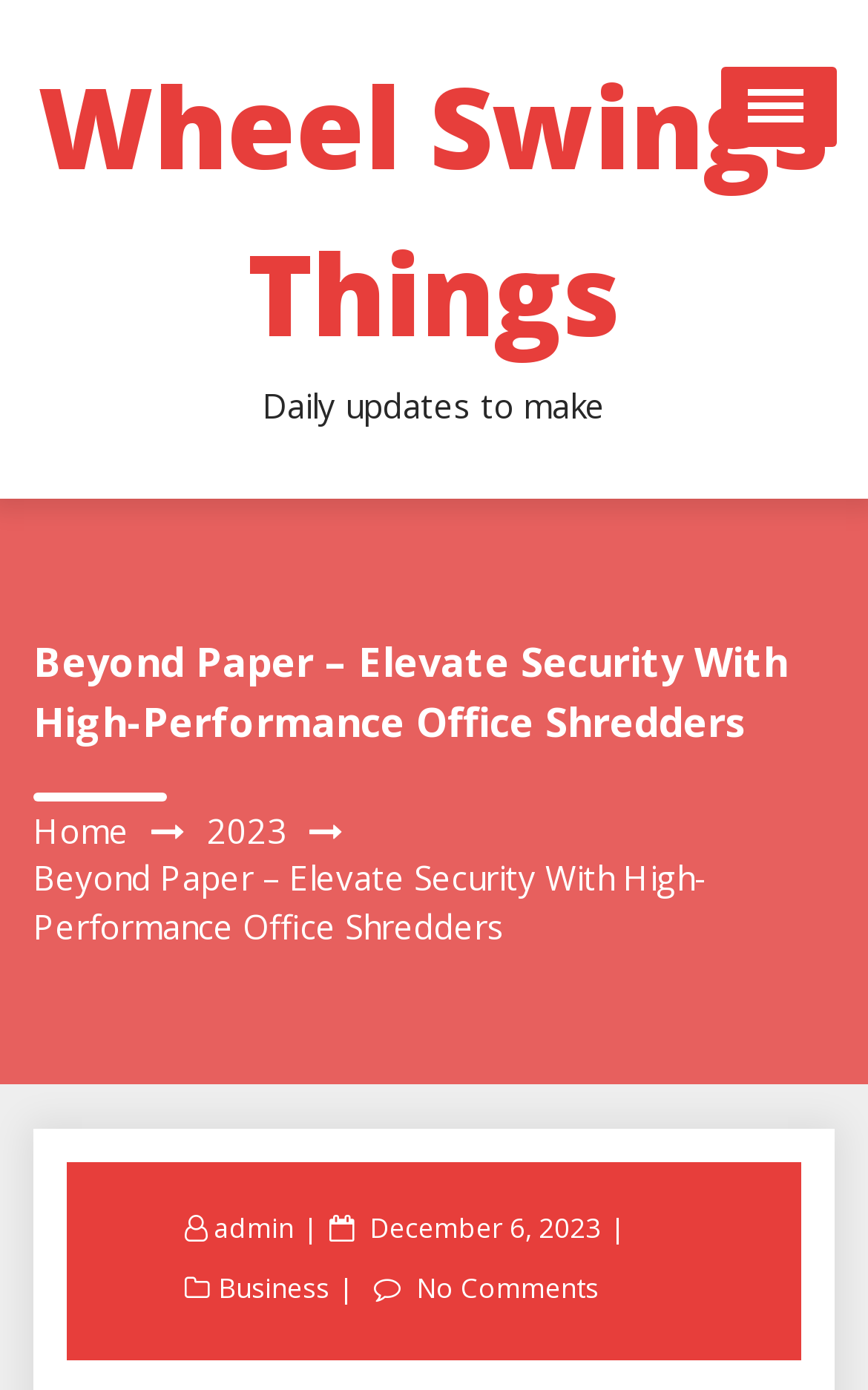Using the provided element description: "daisystwinfalls.com", determine the bounding box coordinates of the corresponding UI element in the screenshot.

None